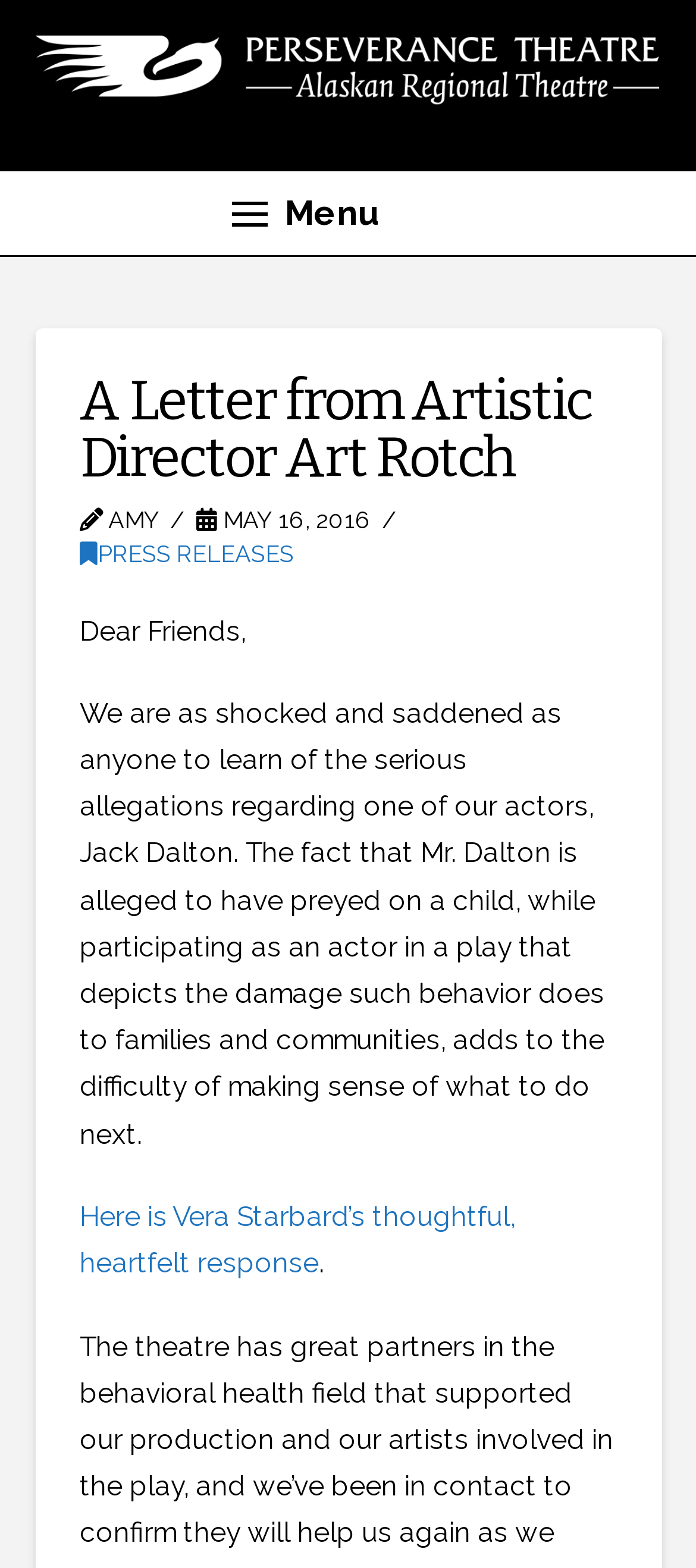Is there a link to a response from Vera Starbard?
We need a detailed and exhaustive answer to the question. Please elaborate.

There is a link to a response from Vera Starbard mentioned in the sentence 'Here is Vera Starbard’s thoughtful, heartfelt response' which is located in the main content area of the webpage.